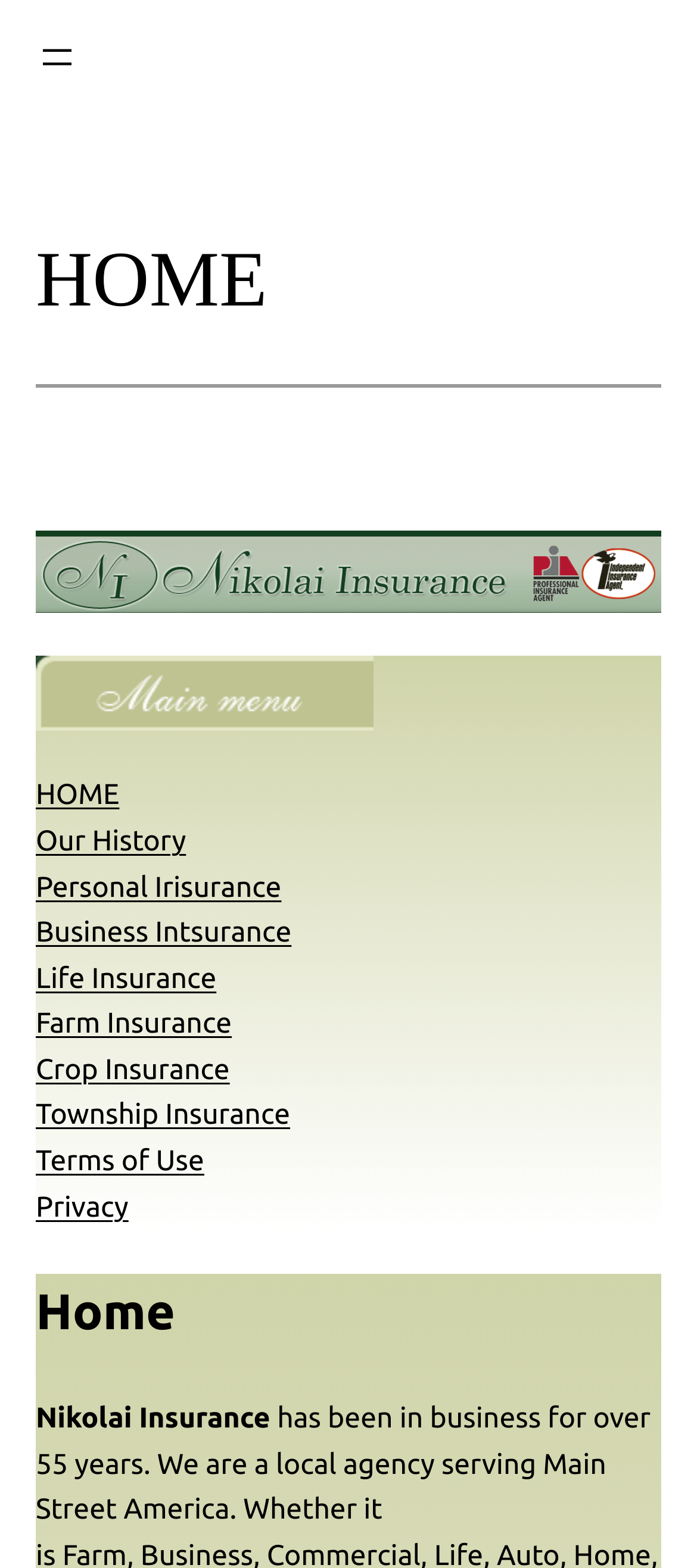Identify the bounding box coordinates of the element to click to follow this instruction: 'Learn about personal insurance'. Ensure the coordinates are four float values between 0 and 1, provided as [left, top, right, bottom].

[0.051, 0.555, 0.404, 0.576]